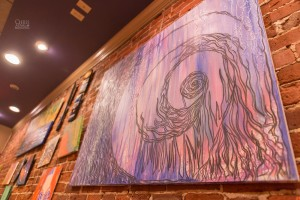Give a concise answer of one word or phrase to the question: 
What type of space is the artwork located in?

Gallery or creative space